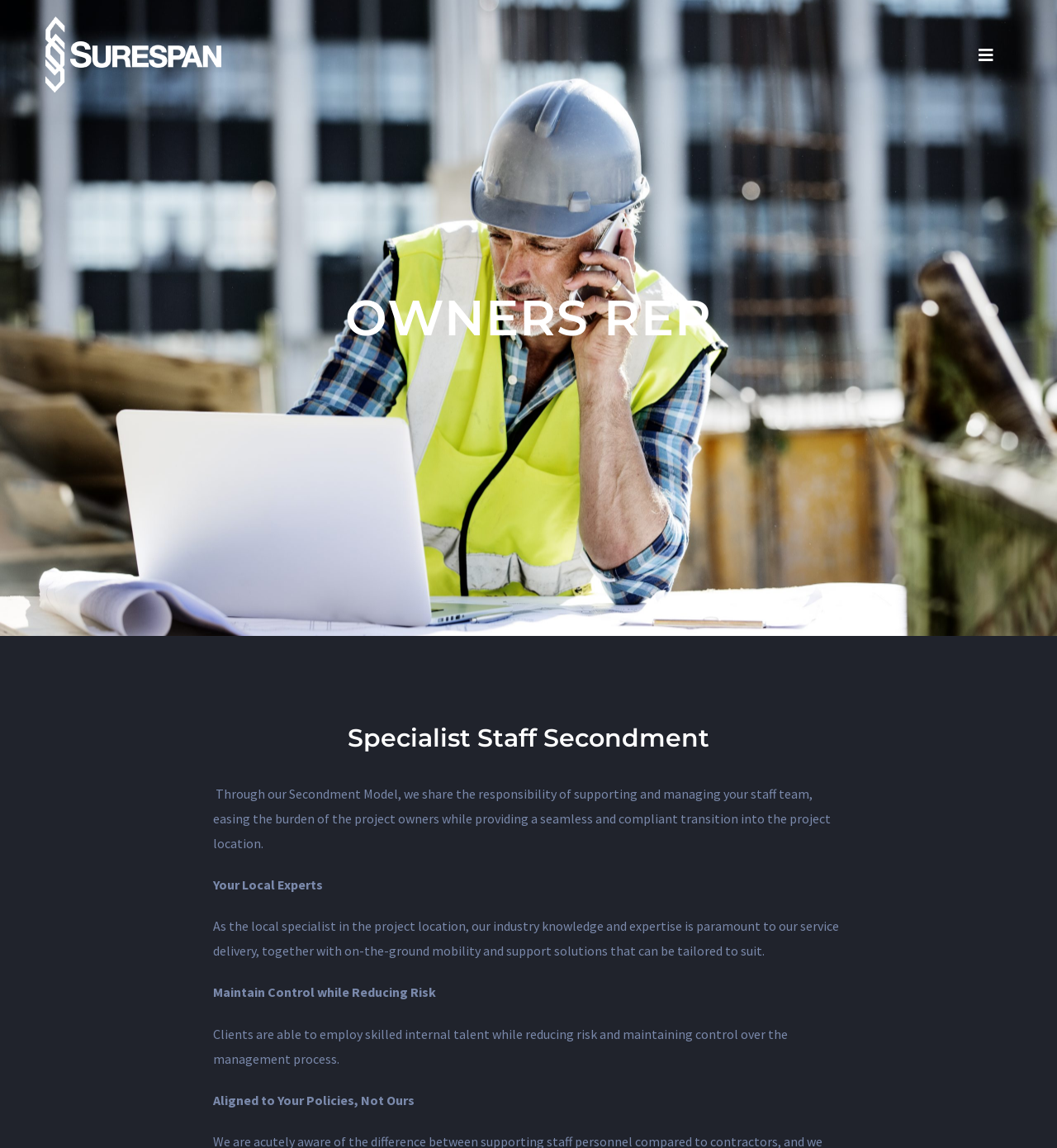Create a detailed summary of all the visual and textual information on the webpage.

The webpage is about Surespan USA, a company that provides specialist staff secondment services. At the top left of the page, there is a link "SS-USA" accompanied by an image of the company's logo. 

Below the logo, there is a navigation menu on the right side of the page. The page title bar spans the entire width of the page, with a heading "OWNERS REP" on the left side. 

Under the "OWNERS REP" heading, there is a subheading "Specialist Staff Secondment" followed by a paragraph of text that explains the company's secondment model, which shares the responsibility of supporting and managing staff teams, easing the burden of project owners while providing a seamless and compliant transition into the project location.

Below this paragraph, there are three more sections of text. The first section is titled "Your Local Experts" and describes the company's industry knowledge and expertise in the project location. The second section is titled "Maintain Control while Reducing Risk" and explains how clients can employ skilled internal talent while reducing risk and maintaining control over the management process. The third section is titled "Aligned to Your Policies, Not Ours" and suggests that the company's services are tailored to align with clients' policies.